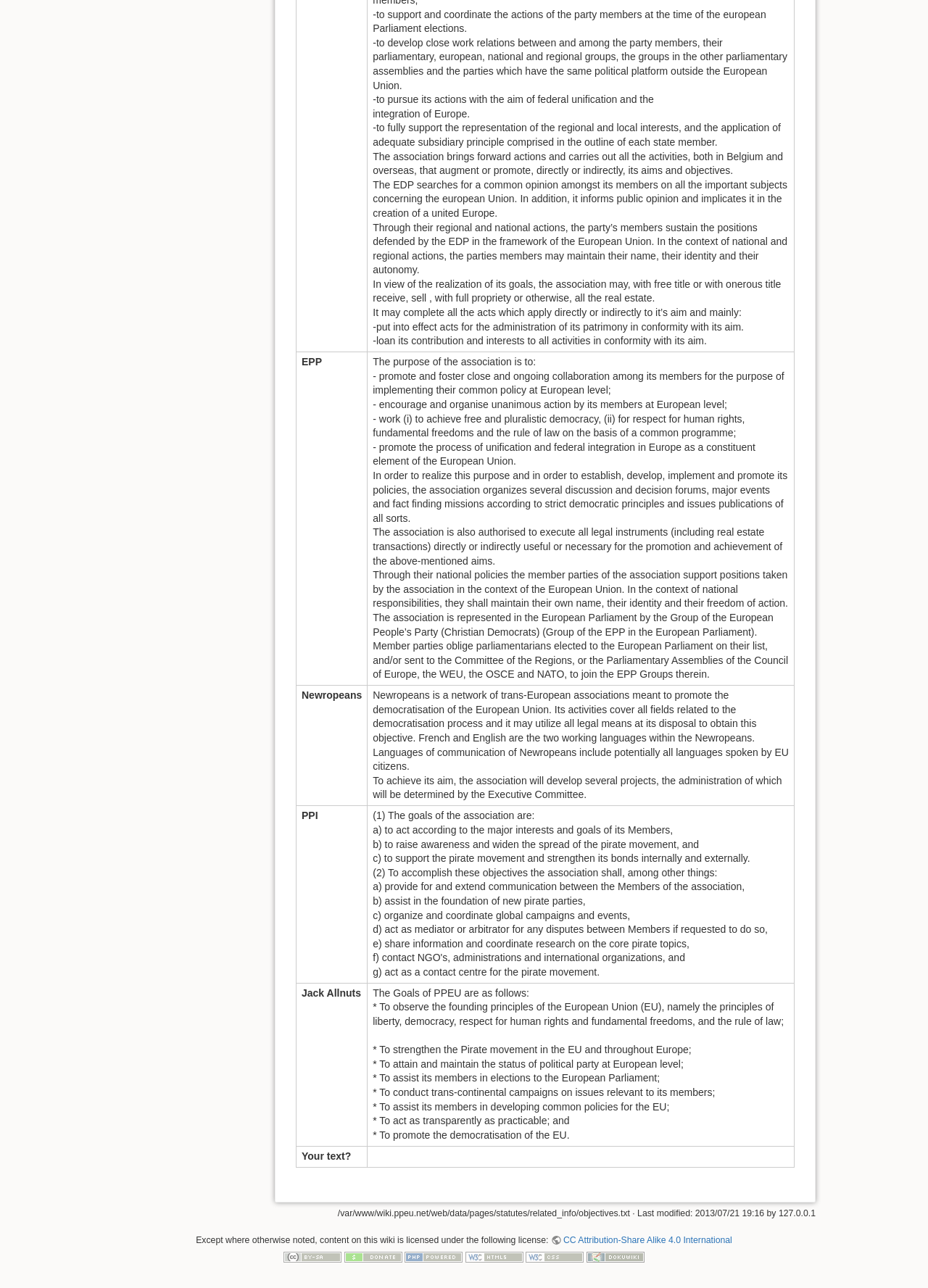Please identify the bounding box coordinates of the element I should click to complete this instruction: 'check the last modification date'. The coordinates should be given as four float numbers between 0 and 1, like this: [left, top, right, bottom].

[0.679, 0.938, 0.839, 0.946]